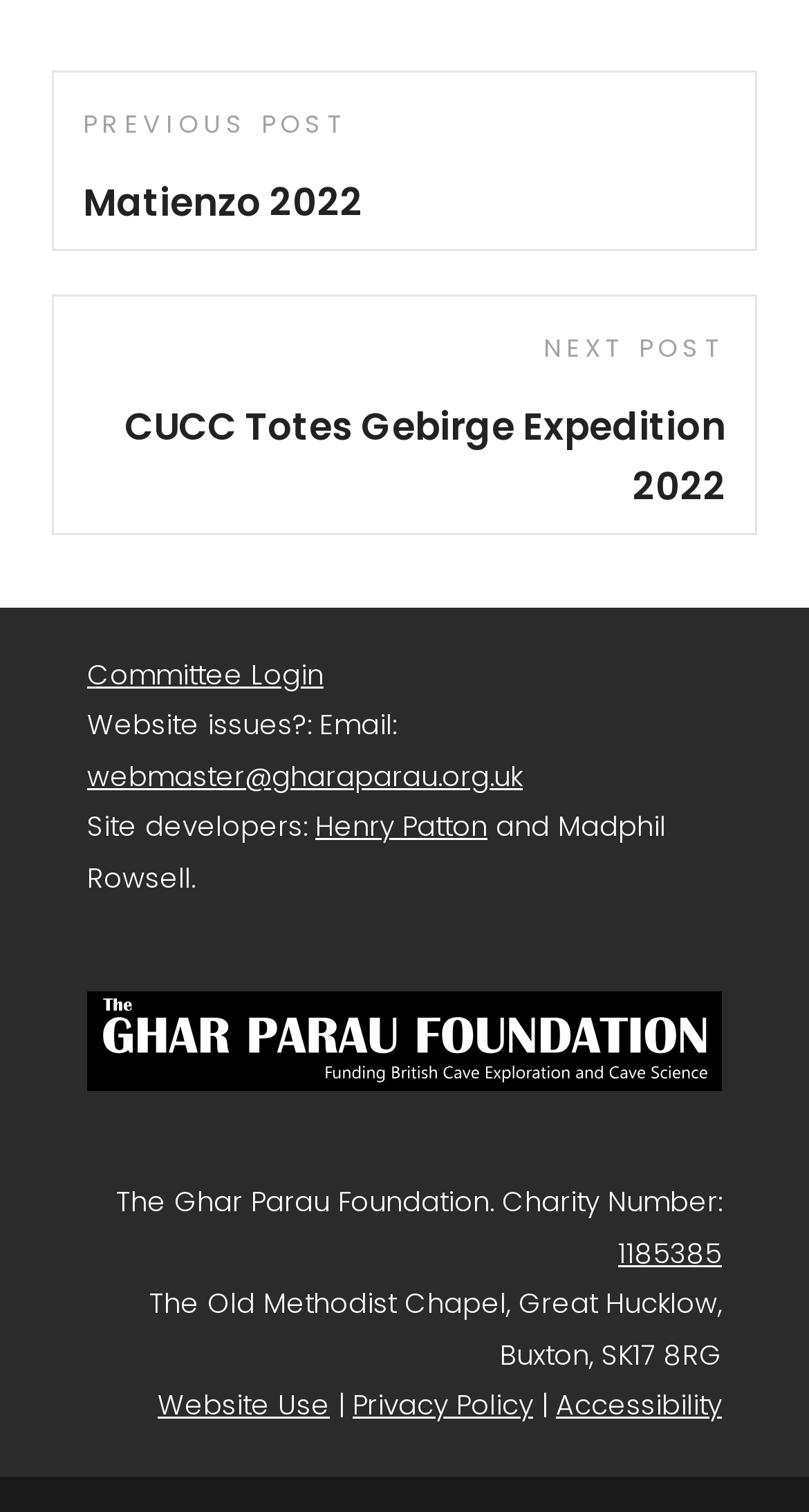Pinpoint the bounding box coordinates of the element you need to click to execute the following instruction: "Check privacy policy". The bounding box should be represented by four float numbers between 0 and 1, in the format [left, top, right, bottom].

[0.436, 0.917, 0.659, 0.943]